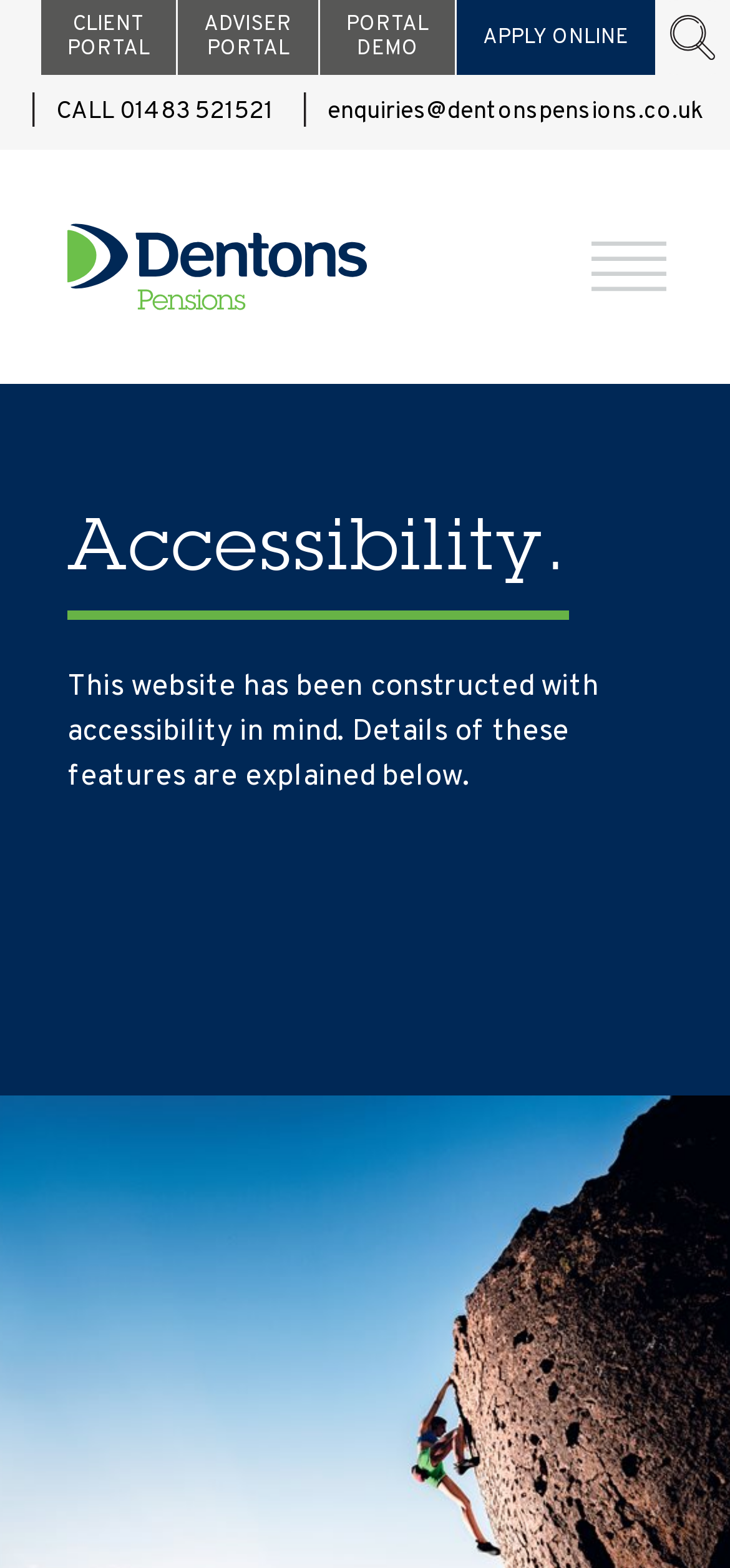Given the description "parent_node: APPLY ONLINE", provide the bounding box coordinates of the corresponding UI element.

[0.897, 0.0, 1.0, 0.048]